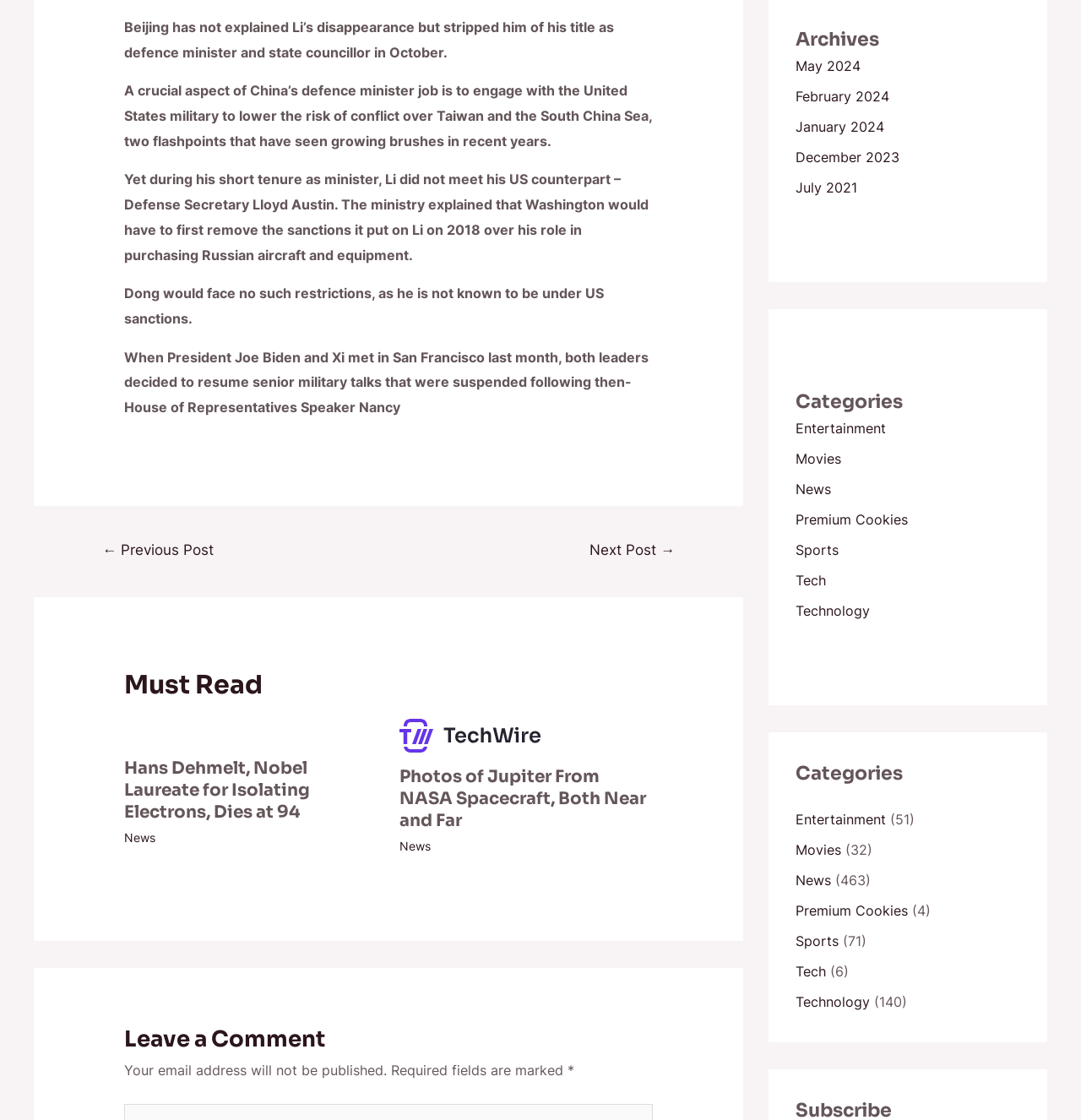Determine the bounding box coordinates for the clickable element to execute this instruction: "Click on the 'Photos of Jupiter From NASA Spacecraft, Both Near and Far' article". Provide the coordinates as four float numbers between 0 and 1, i.e., [left, top, right, bottom].

[0.369, 0.684, 0.597, 0.742]